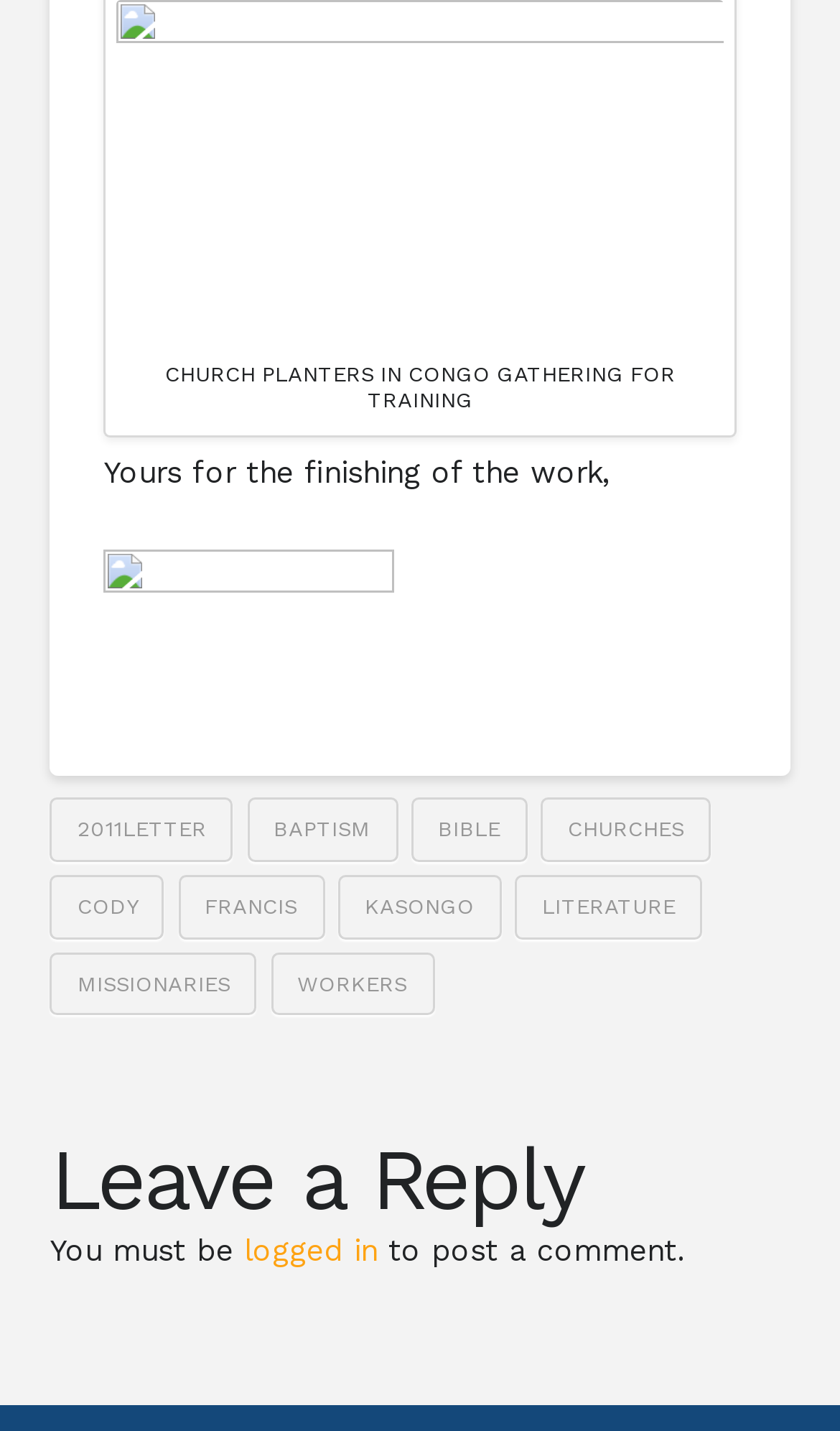Please determine the bounding box coordinates for the element that should be clicked to follow these instructions: "explore antique clocks".

None